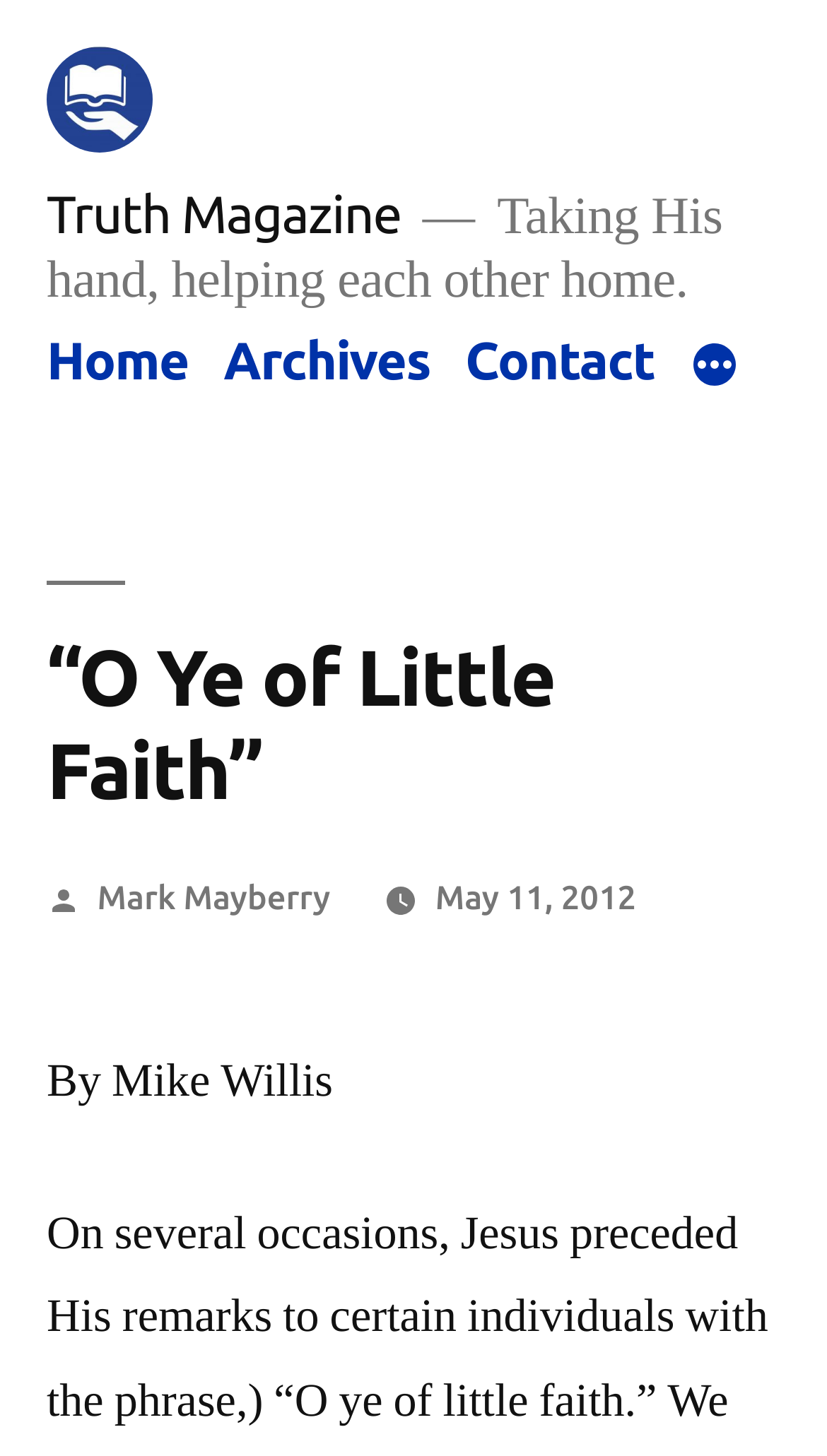Provide your answer in one word or a succinct phrase for the question: 
What are the main menu items?

Home, Archives, Contact